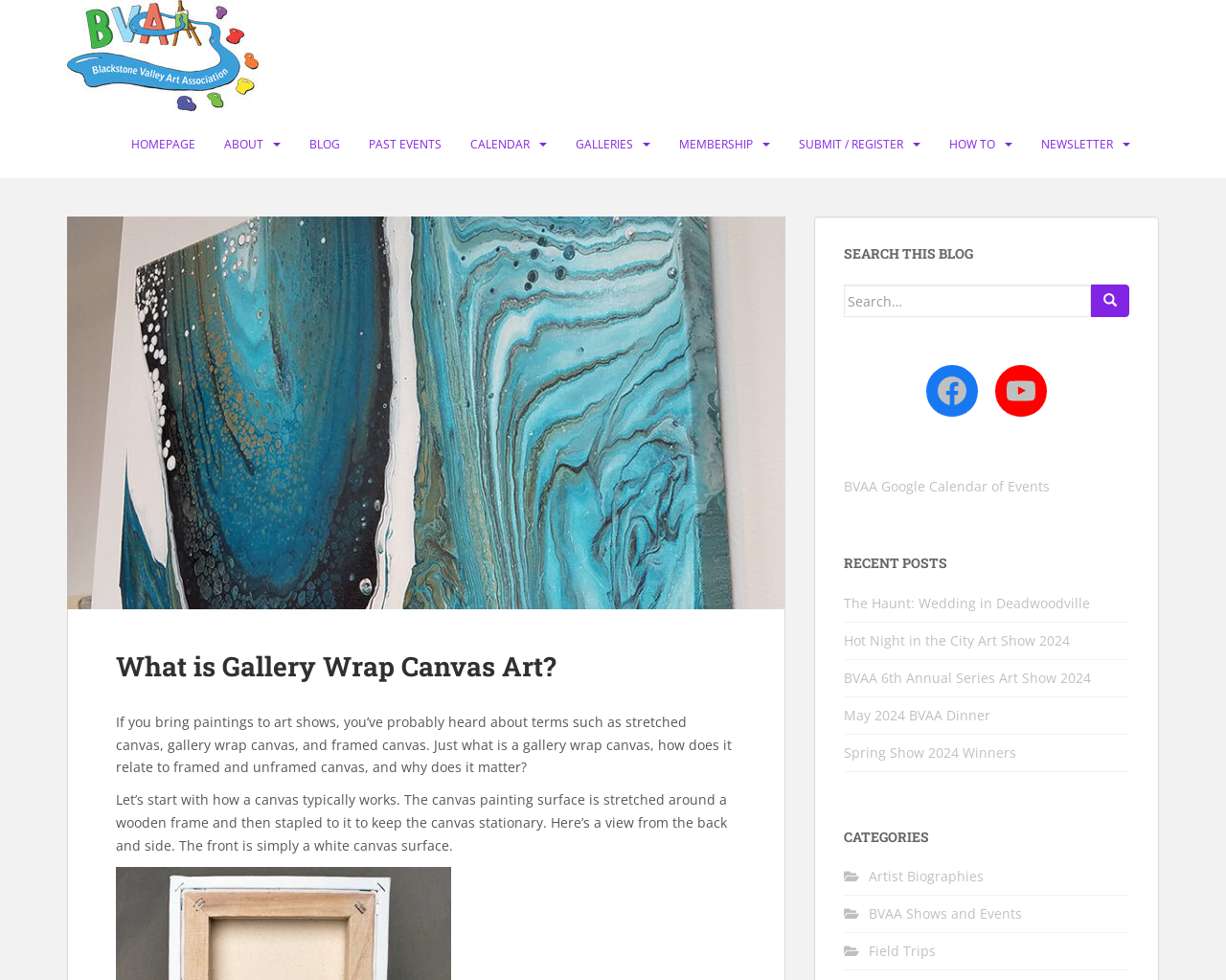Identify and provide the title of the webpage.

What is Gallery Wrap Canvas Art?